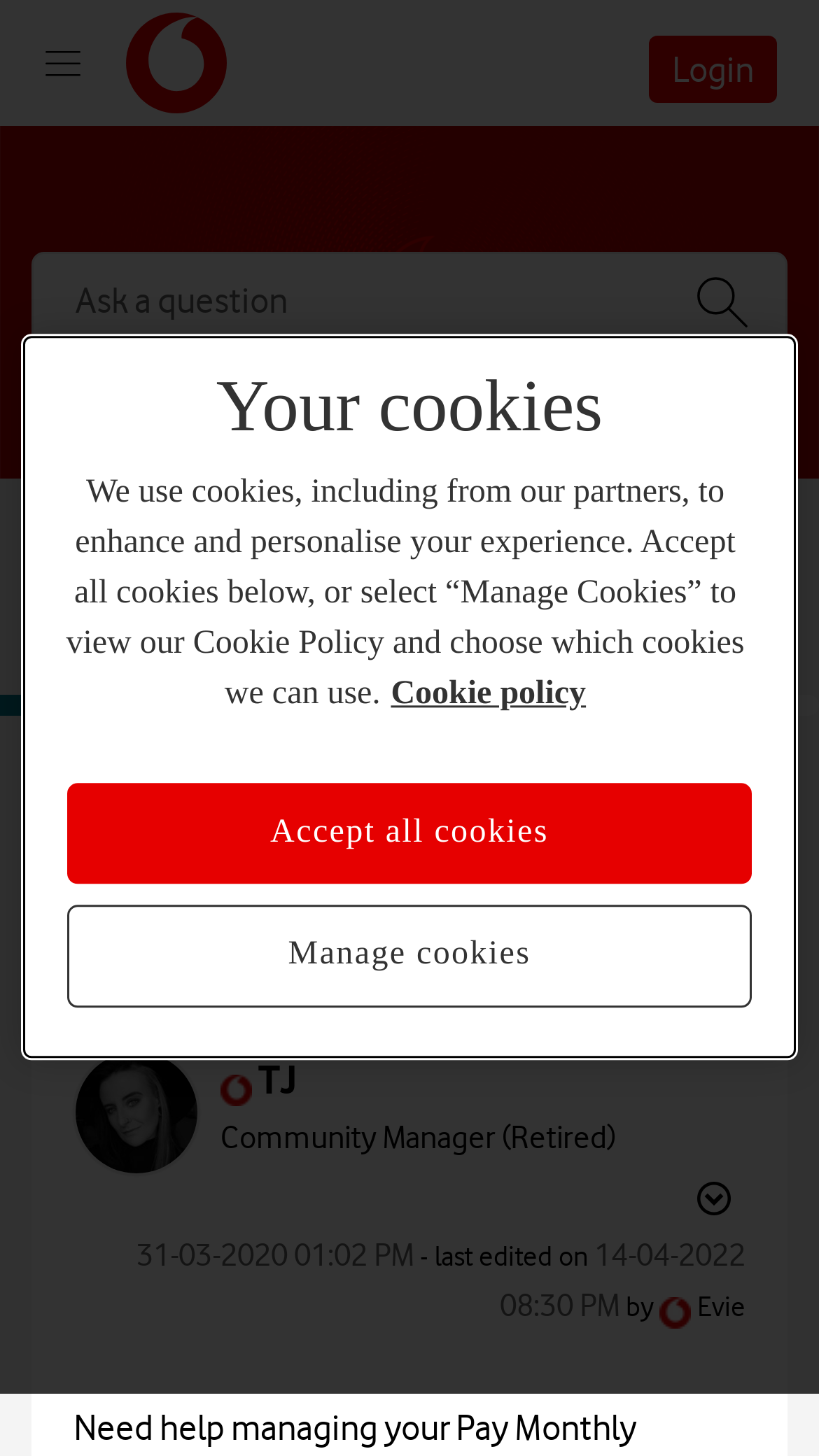What is the role of Evie in the community?
Look at the image and respond to the question as thoroughly as possible.

I found the answer by looking at the image element with the text 'Moderator (Retired)' which is associated with the link 'View Profile of Evie', indicating that Evie is a moderator in the community, although retired.